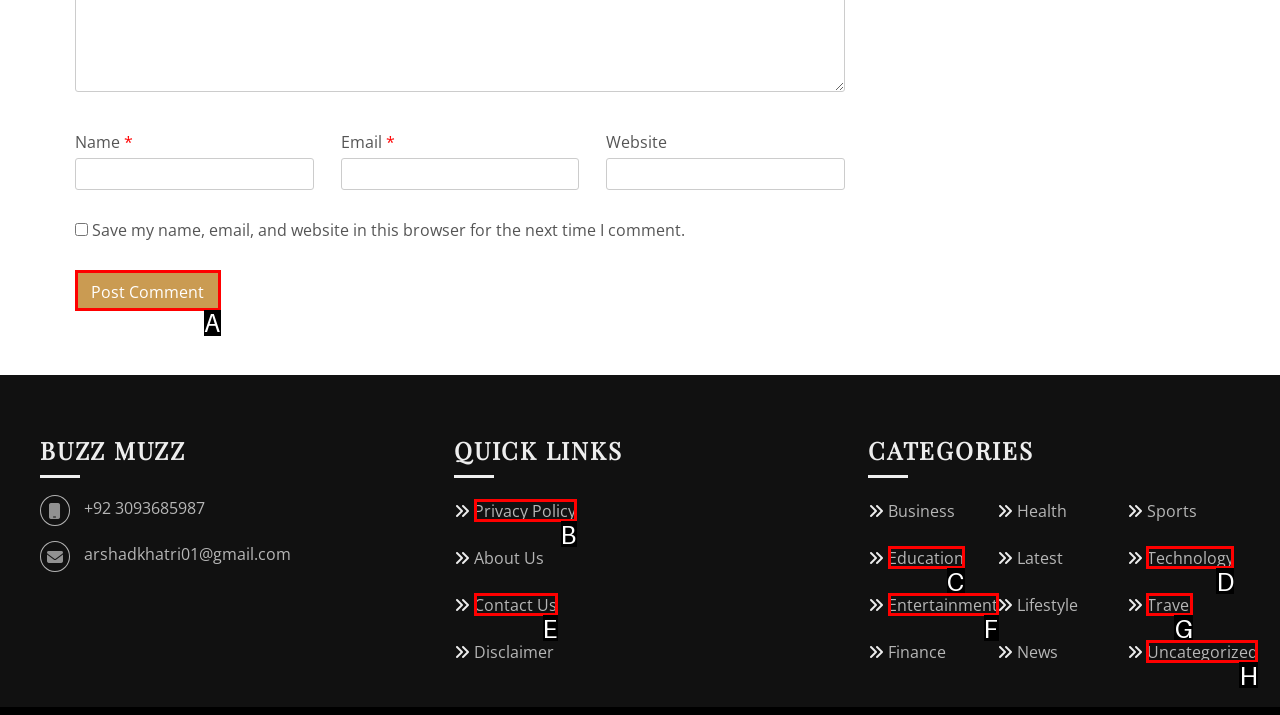Point out the UI element to be clicked for this instruction: Contact the company via email. Provide the answer as the letter of the chosen element.

None